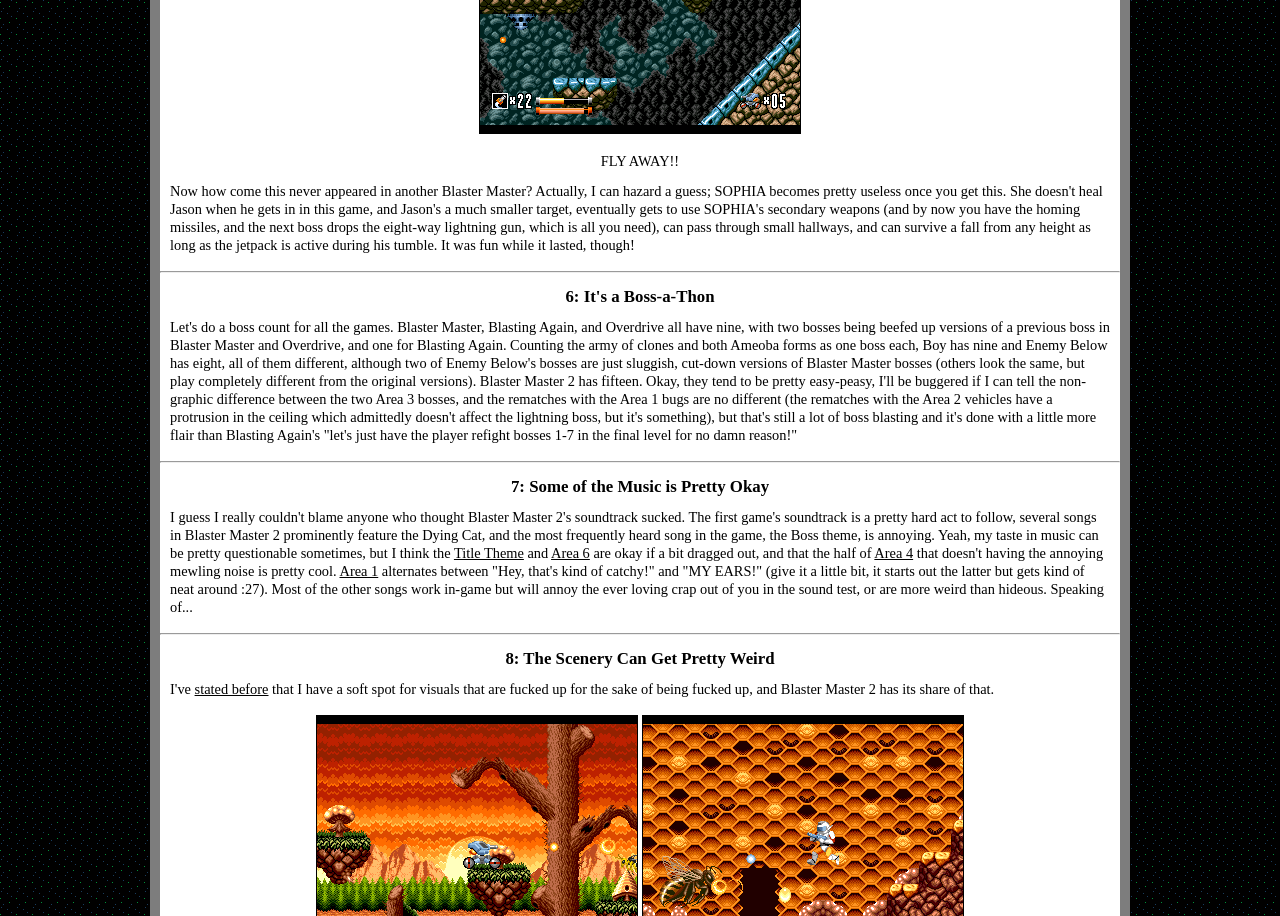What is the purpose of the separators on the page?
Carefully examine the image and provide a detailed answer to the question.

The separators are horizontal lines that separate different sections of the text, making it easier to read and understand the different points being made.